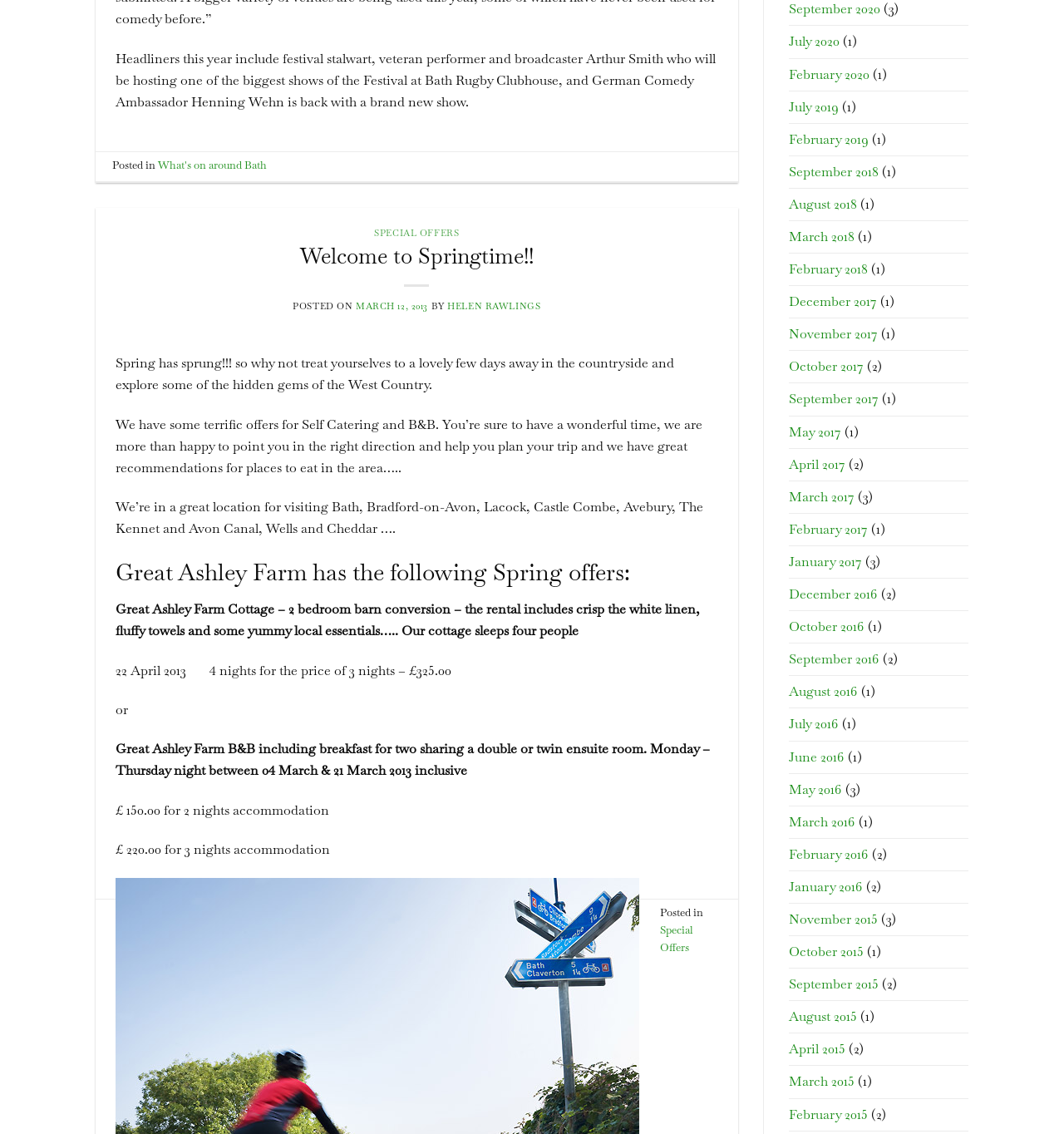Pinpoint the bounding box coordinates of the clickable element to carry out the following instruction: "Check 'Posted in'."

[0.105, 0.139, 0.148, 0.152]